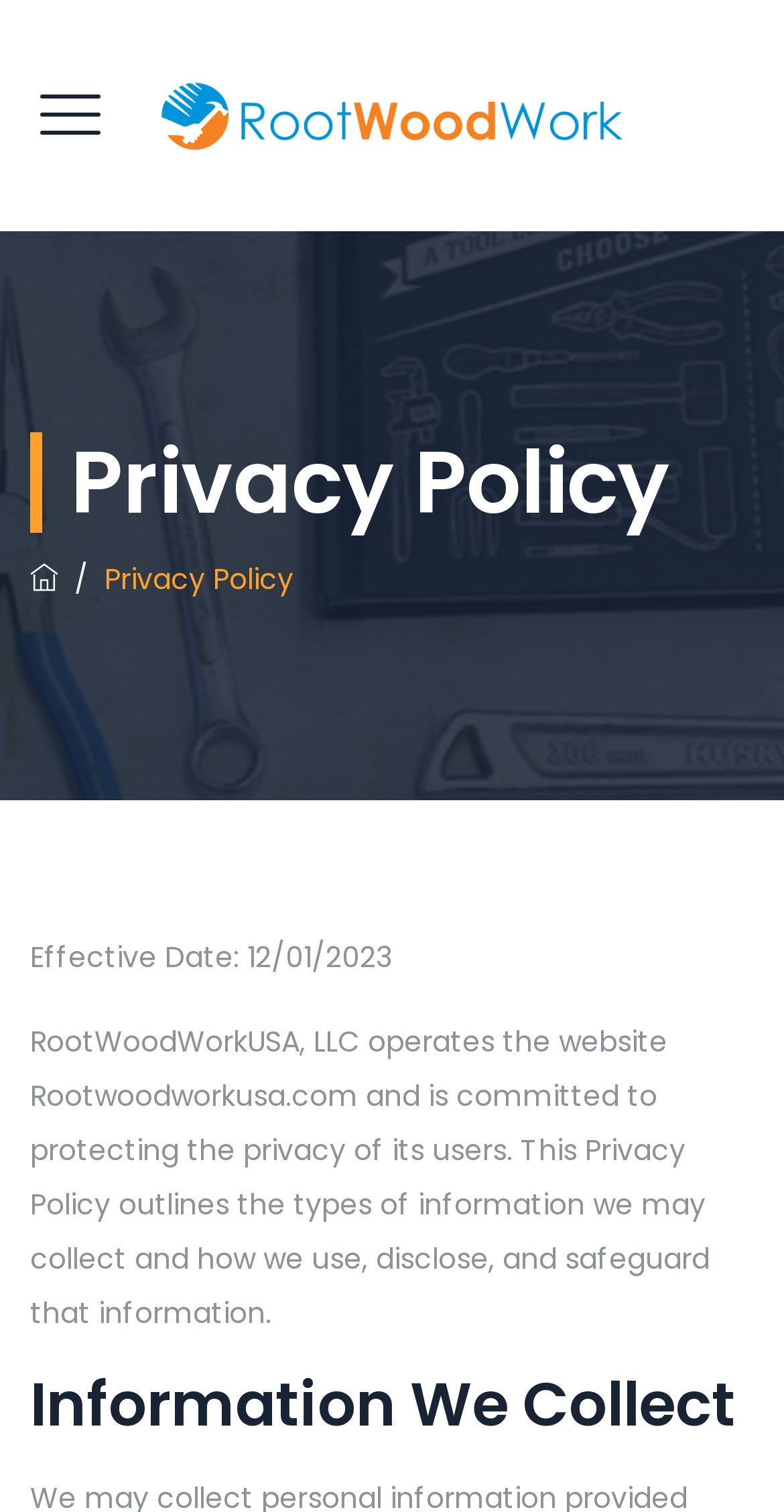What is the next section after 'Privacy Policy'?
Use the image to give a comprehensive and detailed response to the question.

I found the answer by looking at the heading elements and their vertical positions based on their bounding box coordinates. The heading 'Information We Collect' has a higher y2 coordinate than the heading 'Privacy Policy', so it is located below it.